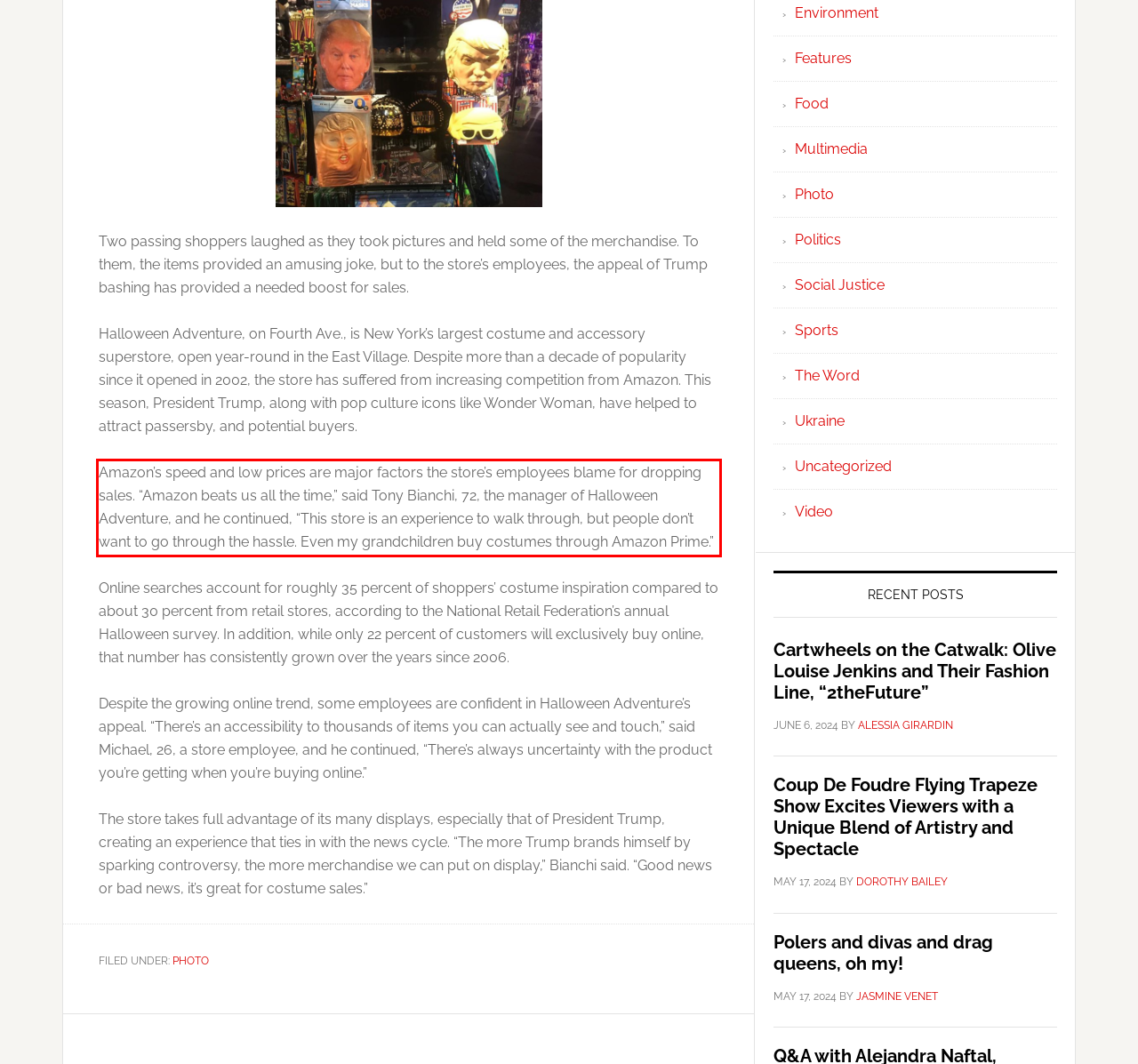Observe the screenshot of the webpage that includes a red rectangle bounding box. Conduct OCR on the content inside this red bounding box and generate the text.

Amazon’s speed and low prices are major factors the store’s employees blame for dropping sales. “Amazon beats us all the time,” said Tony Bianchi, 72, the manager of Halloween Adventure, and he continued, “This store is an experience to walk through, but people don’t want to go through the hassle. Even my grandchildren buy costumes through Amazon Prime.”